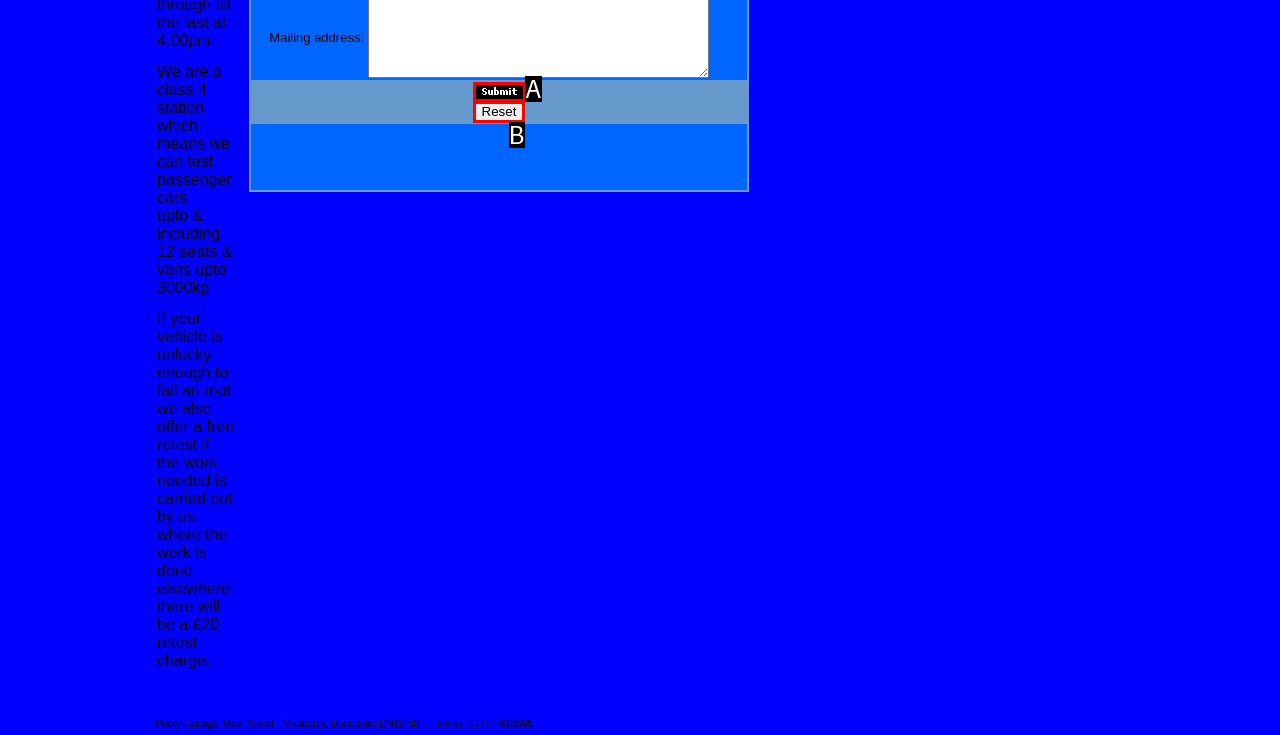Select the option that corresponds to the description: Edit this page
Respond with the letter of the matching choice from the options provided.

None